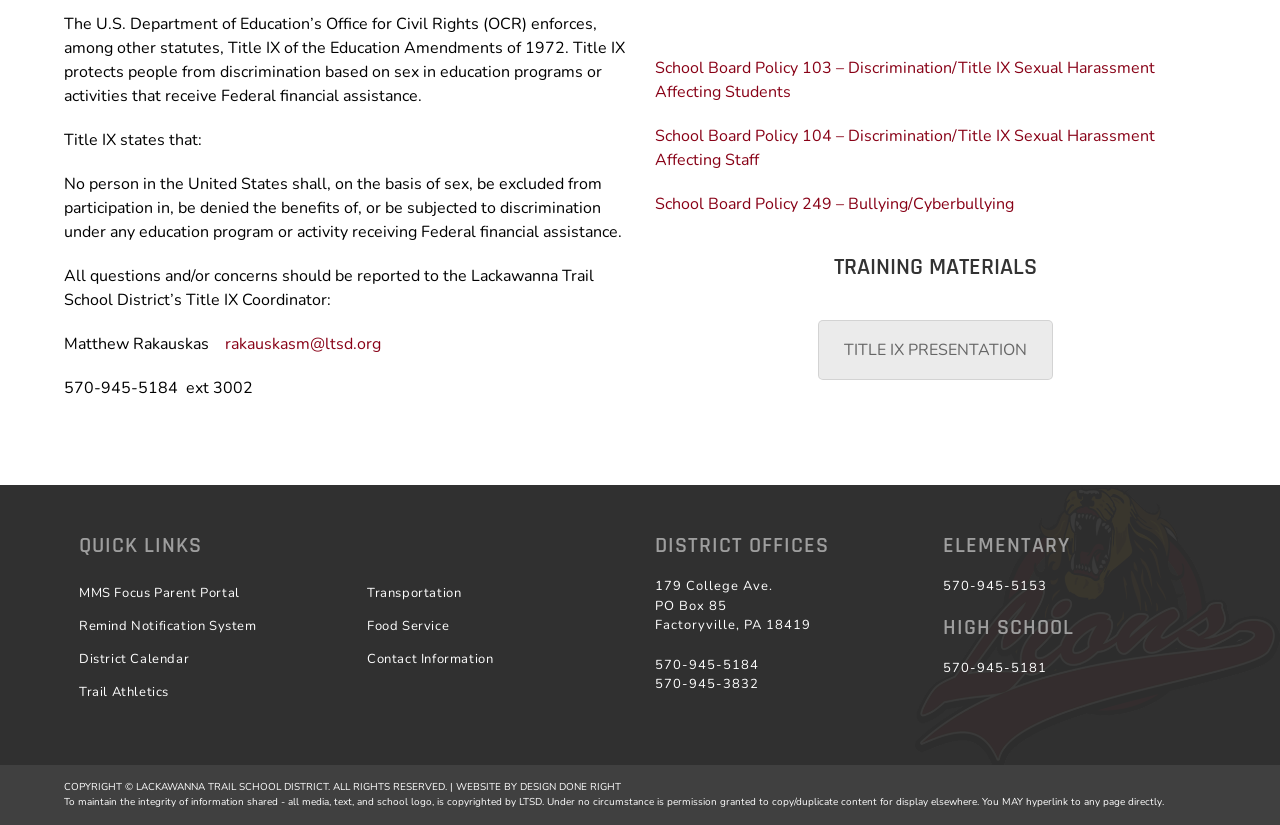Extract the bounding box coordinates for the HTML element that matches this description: "District Calendar". The coordinates should be four float numbers between 0 and 1, i.e., [left, top, right, bottom].

[0.062, 0.78, 0.263, 0.819]